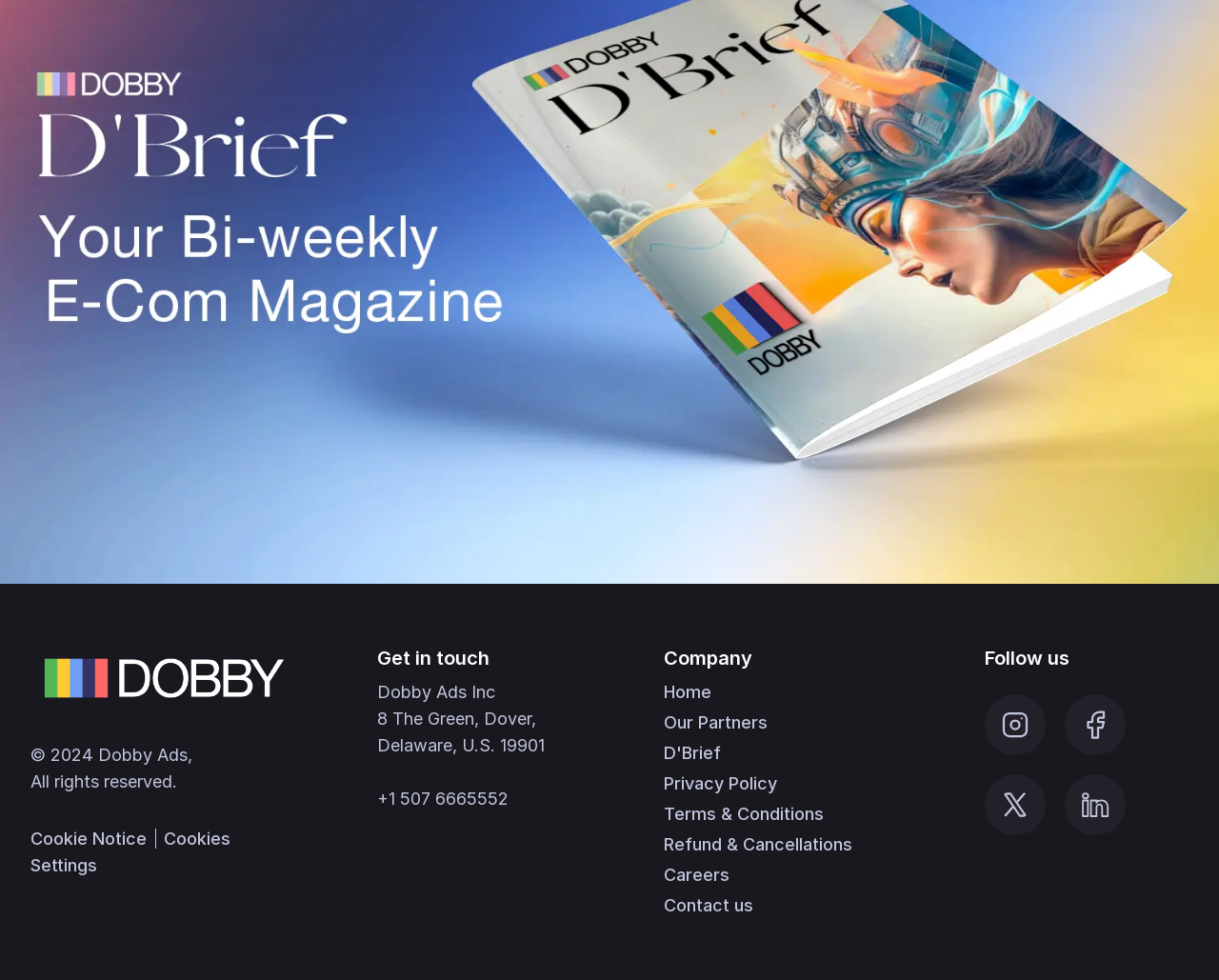What is the phone number?
Examine the screenshot and reply with a single word or phrase.

+1 507 6665552